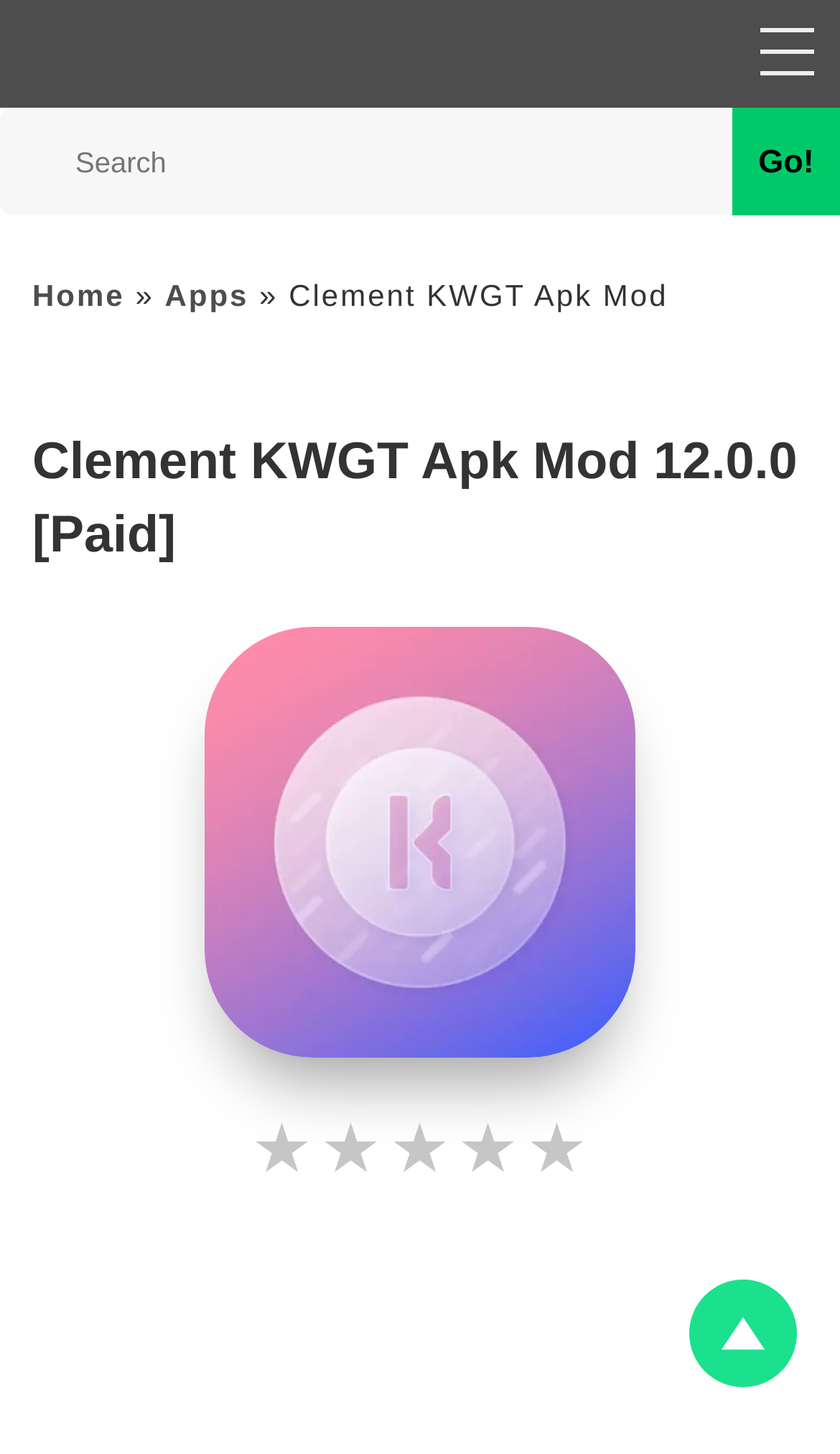Generate the text of the webpage's primary heading.

Clement KWGT Apk Mod 12.0.0 [Paid]